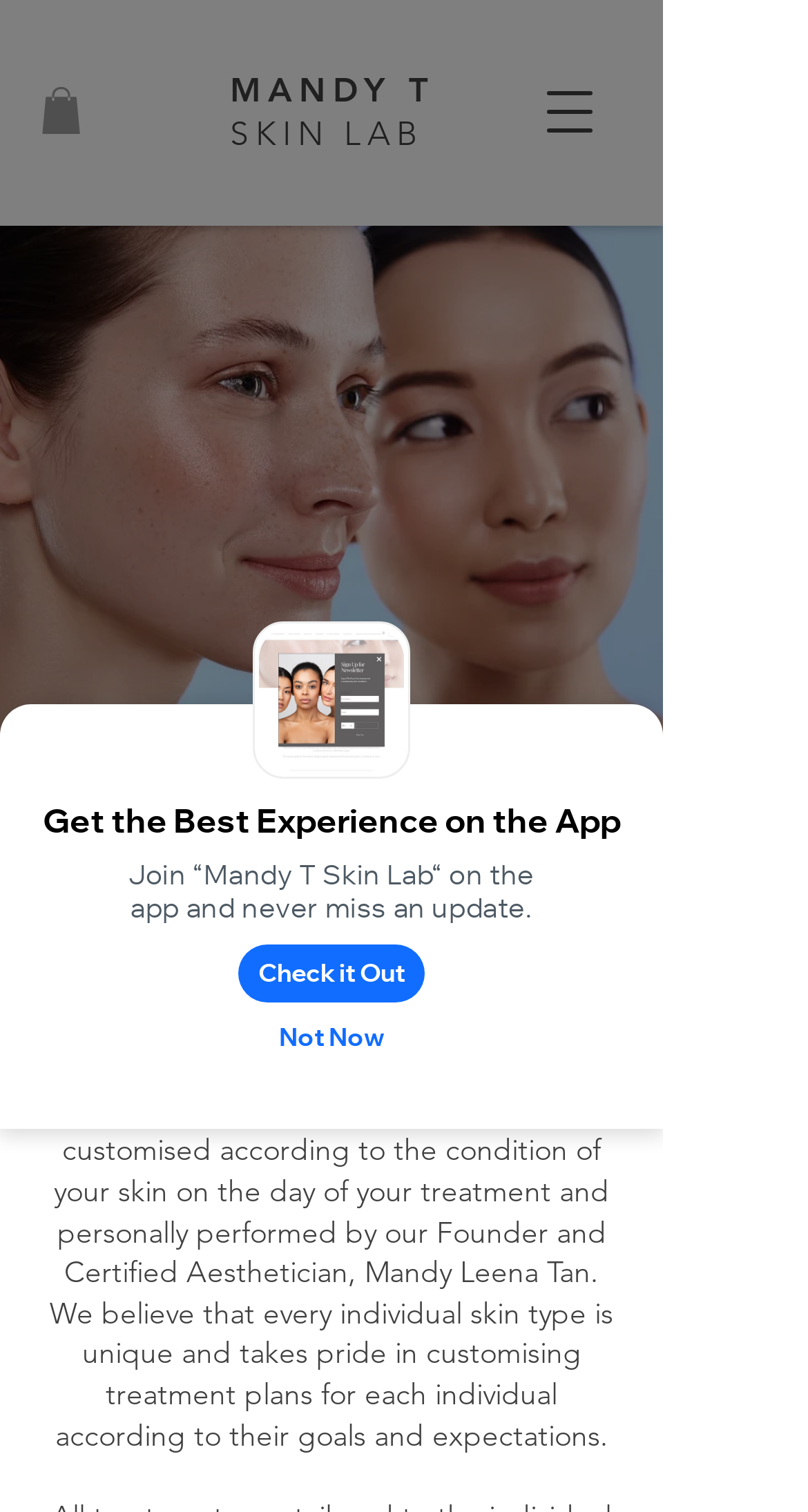Answer the question using only one word or a concise phrase: What is the topic of the heading 'Beautiful Skin At Any Age'?

Skincare